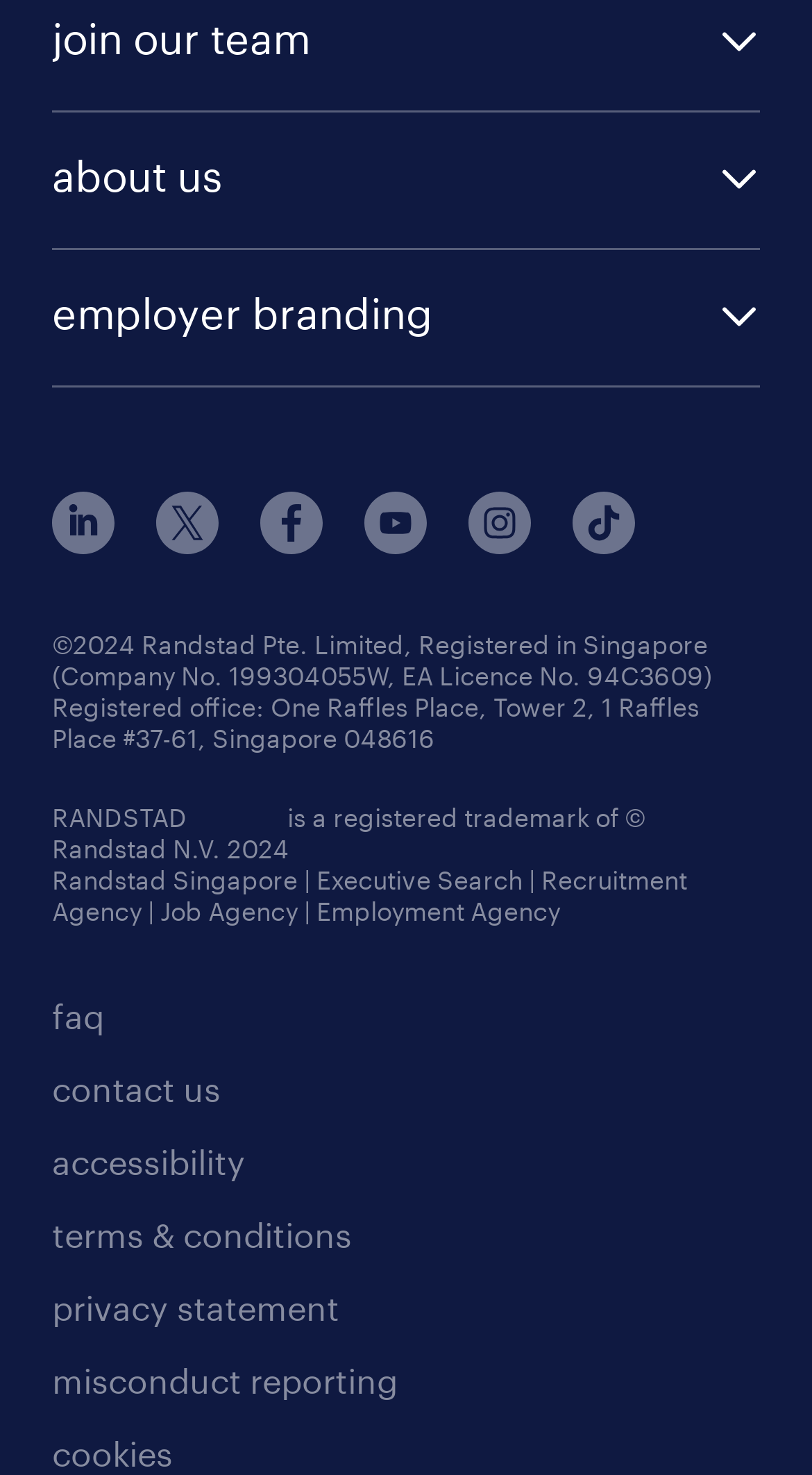What is the address of the registered office?
Give a comprehensive and detailed explanation for the question.

The address of the registered office can be found in the StaticText element at the bottom of the page, which states 'Registered office: One Raffles Place, Tower 2, 1 Raffles Place #37-61, Singapore 048616'.